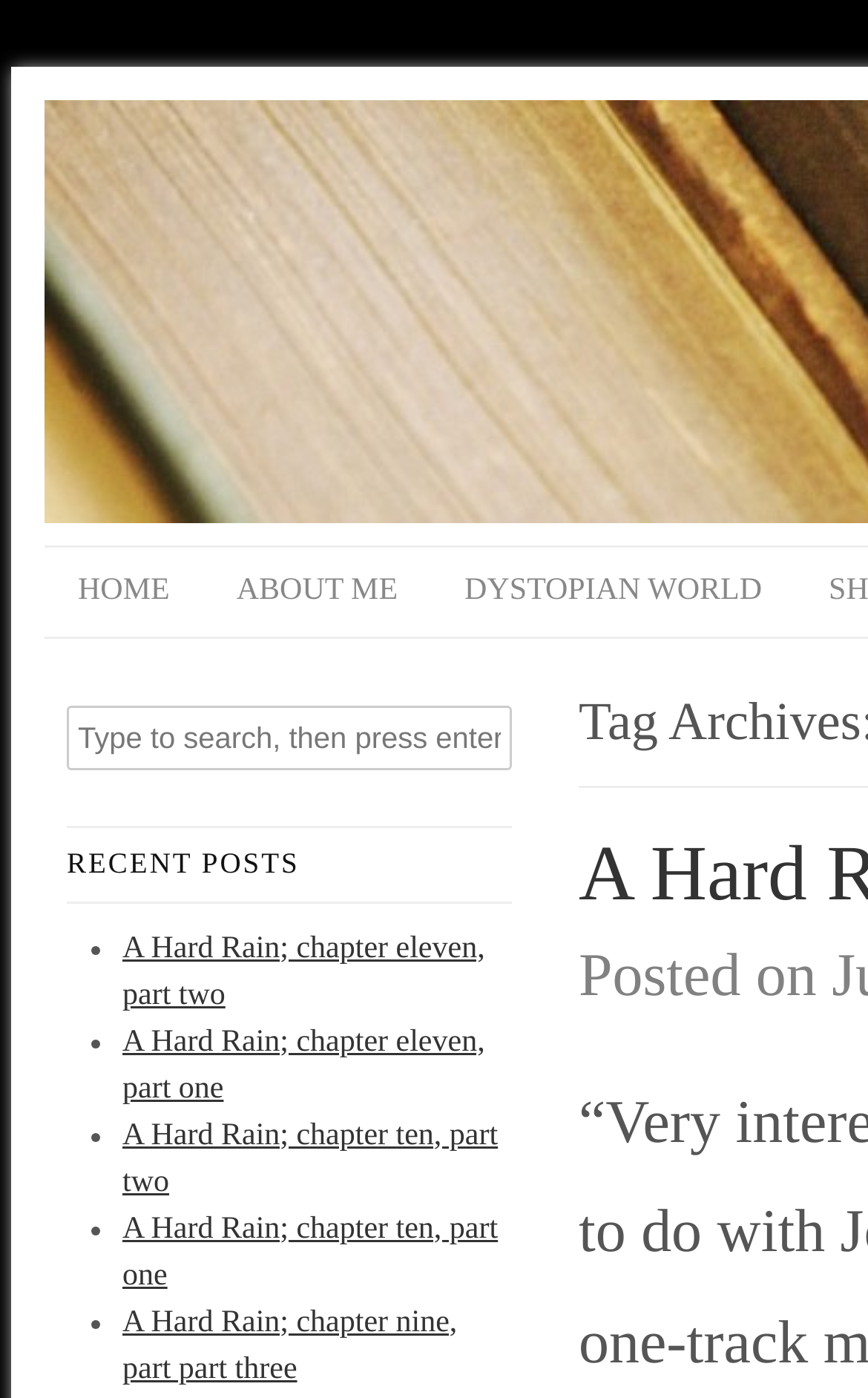Identify the bounding box for the UI element described as: "Dystopian World". Ensure the coordinates are four float numbers between 0 and 1, formatted as [left, top, right, bottom].

[0.497, 0.392, 0.916, 0.455]